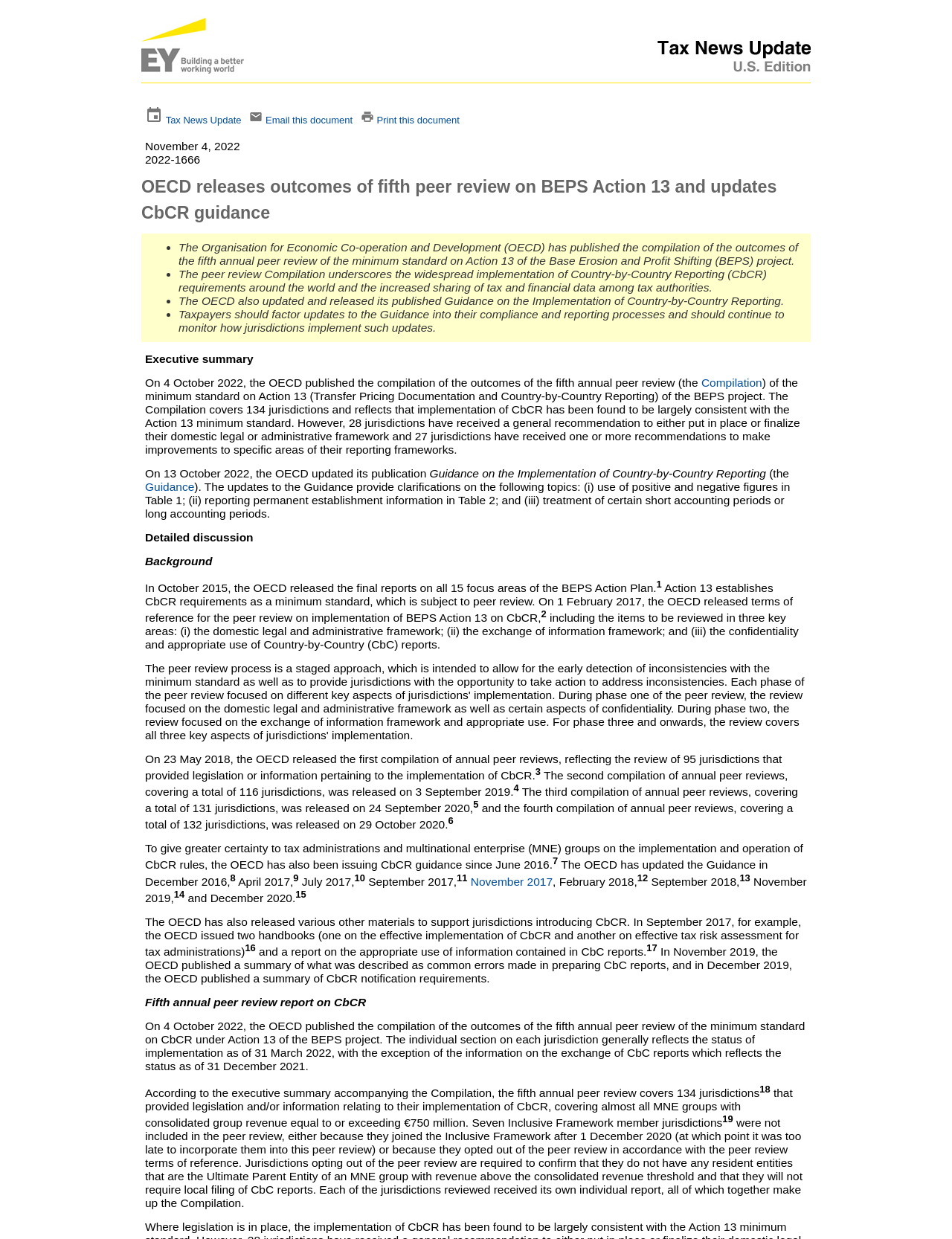Illustrate the webpage's structure and main components comprehensively.

The webpage is about the OECD's release of the outcomes of the fifth peer review on BEPS Action 13 and the update of the CbCR guidance. At the top, there is a logo "US Tax Newsroom" with an image. Below it, there are links to "Tax News Update", "Email this document", and "Print this document" with corresponding icons.

The main content of the webpage is divided into sections, including "Executive summary", "Background", and "Detailed discussion". The "Executive summary" section provides an overview of the OECD's publication of the compilation of the outcomes of the fifth annual peer review and the update of the Guidance on the Implementation of Country-by-Country Reporting.

In the "Background" section, there is a detailed discussion of the history of the BEPS Action Plan, including the release of the final reports, the terms of reference for the peer review, and the previous compilations of annual peer reviews.

The "Detailed discussion" section provides more information on the updates to the Guidance, including clarifications on the use of positive and negative figures in Table 1, reporting permanent establishment information in Table 2, and the treatment of certain short accounting periods or long accounting periods.

Throughout the webpage, there are several links to related documents, such as the "Compilation" and "Guidance" reports, as well as superscript numbers that provide additional information or references.